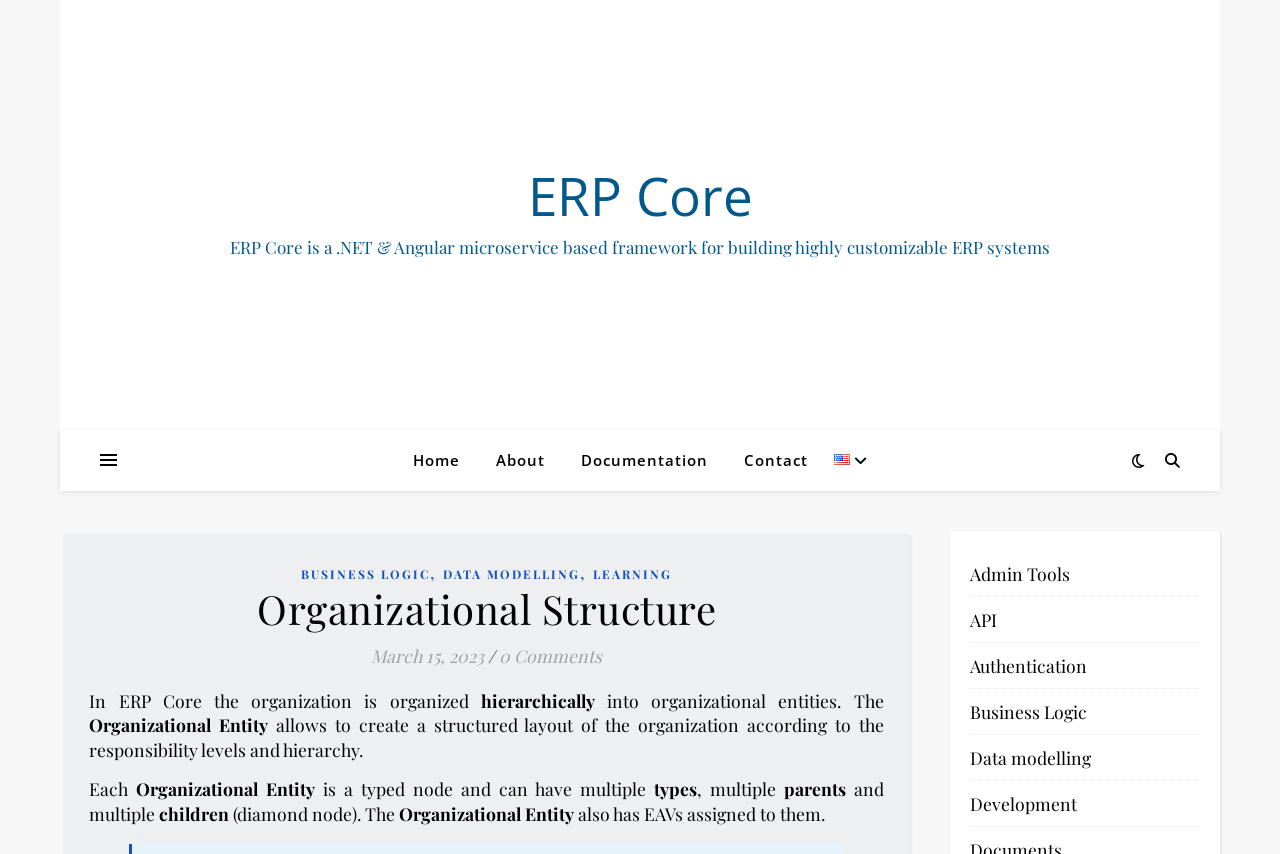Provide a one-word or brief phrase answer to the question:
What is the relationship between Organizational Entity and EAVs?

EAVs are assigned